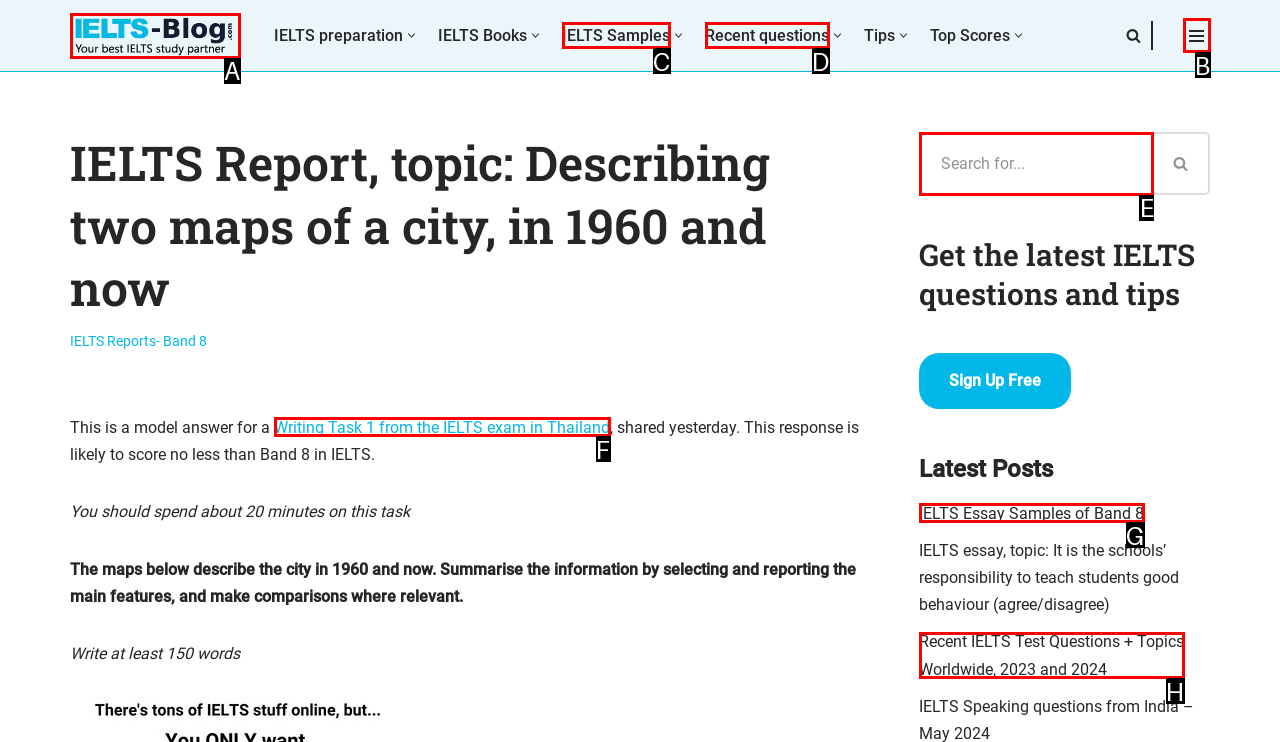Choose the HTML element that corresponds to the description: Navigation Menu
Provide the answer by selecting the letter from the given choices.

B